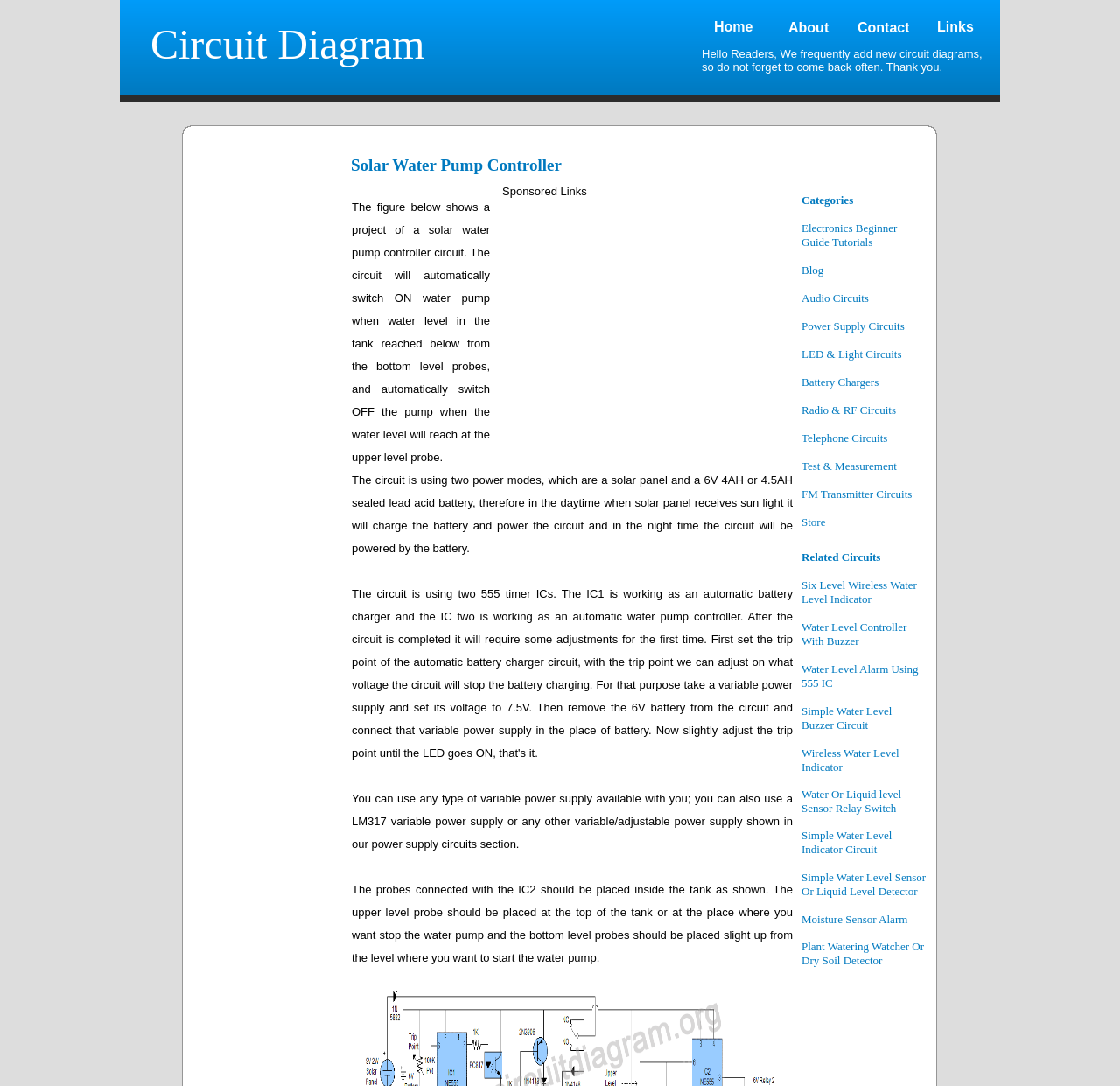Determine the bounding box coordinates of the clickable region to carry out the instruction: "Click on the link to view Electronics Beginner Guide Tutorials".

[0.716, 0.204, 0.801, 0.229]